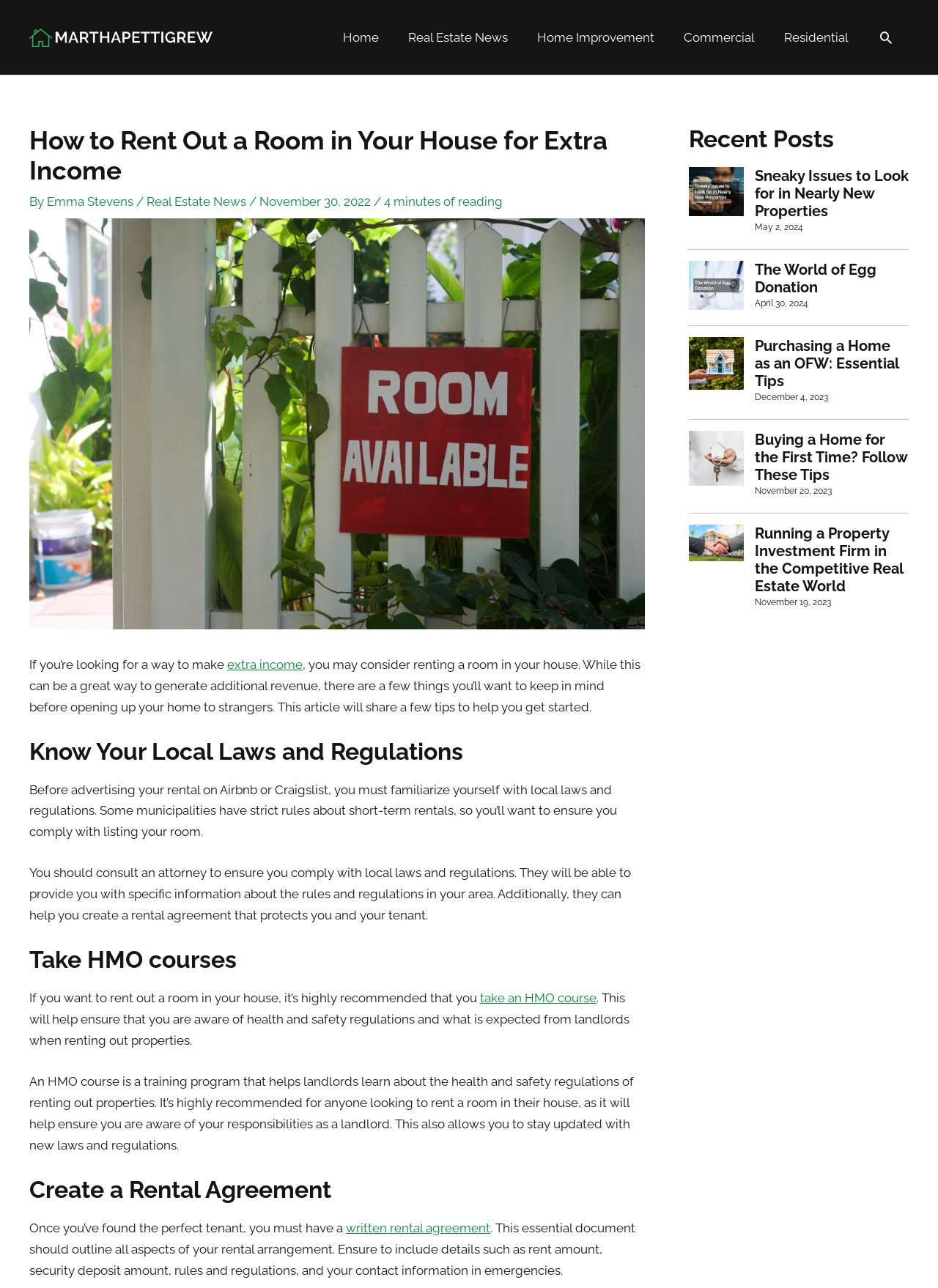Provide the bounding box coordinates for the area that should be clicked to complete the instruction: "Read the article 'How to Rent Out a Room in Your House for Extra Income'".

[0.031, 0.097, 0.688, 0.144]